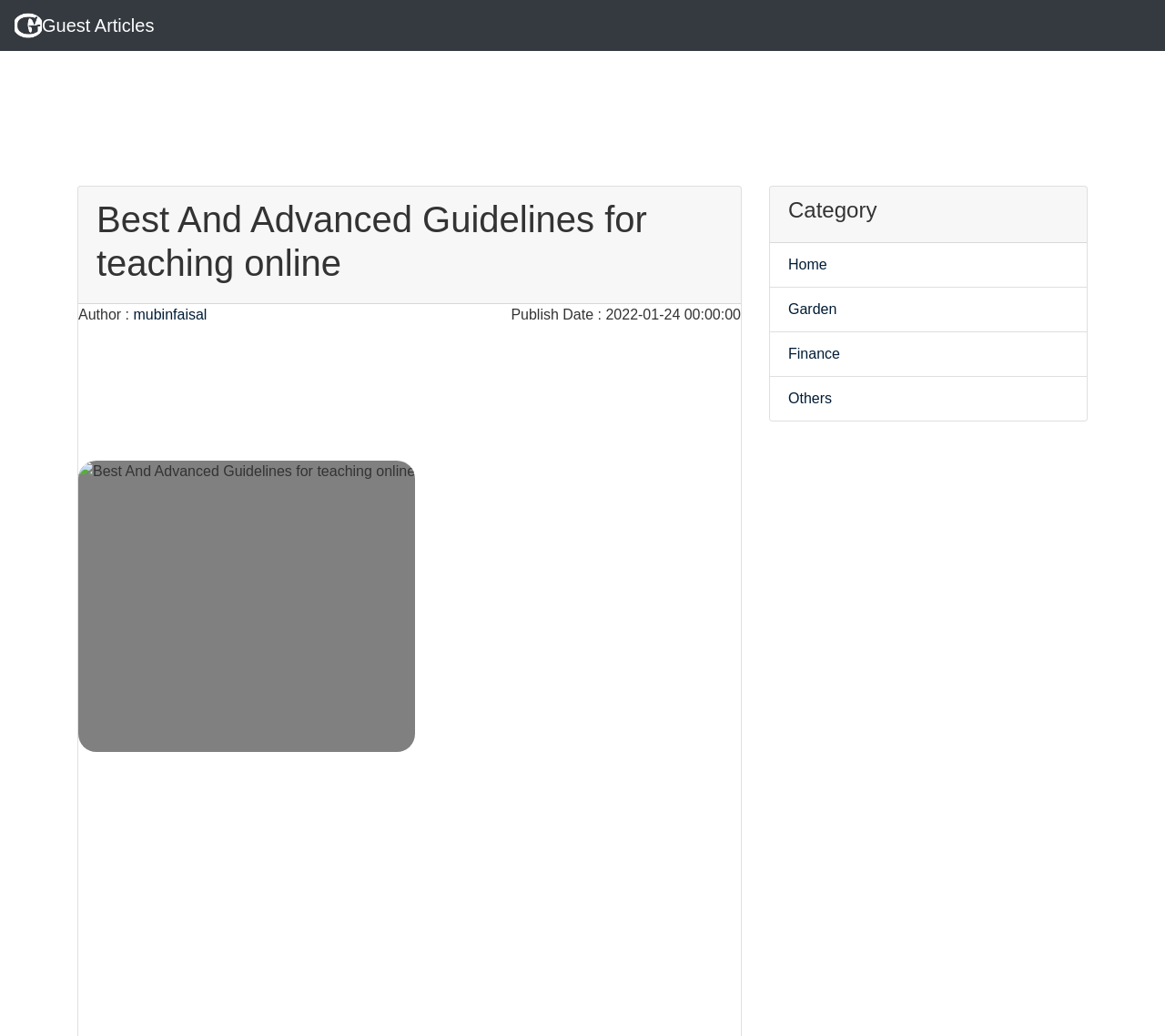What is the publication date?
Please describe in detail the information shown in the image to answer the question.

The publication date can be found next to the 'Publish Date :' label, which is a static text element. The corresponding text element contains the publication date, '2022-01-24 00:00:00'.